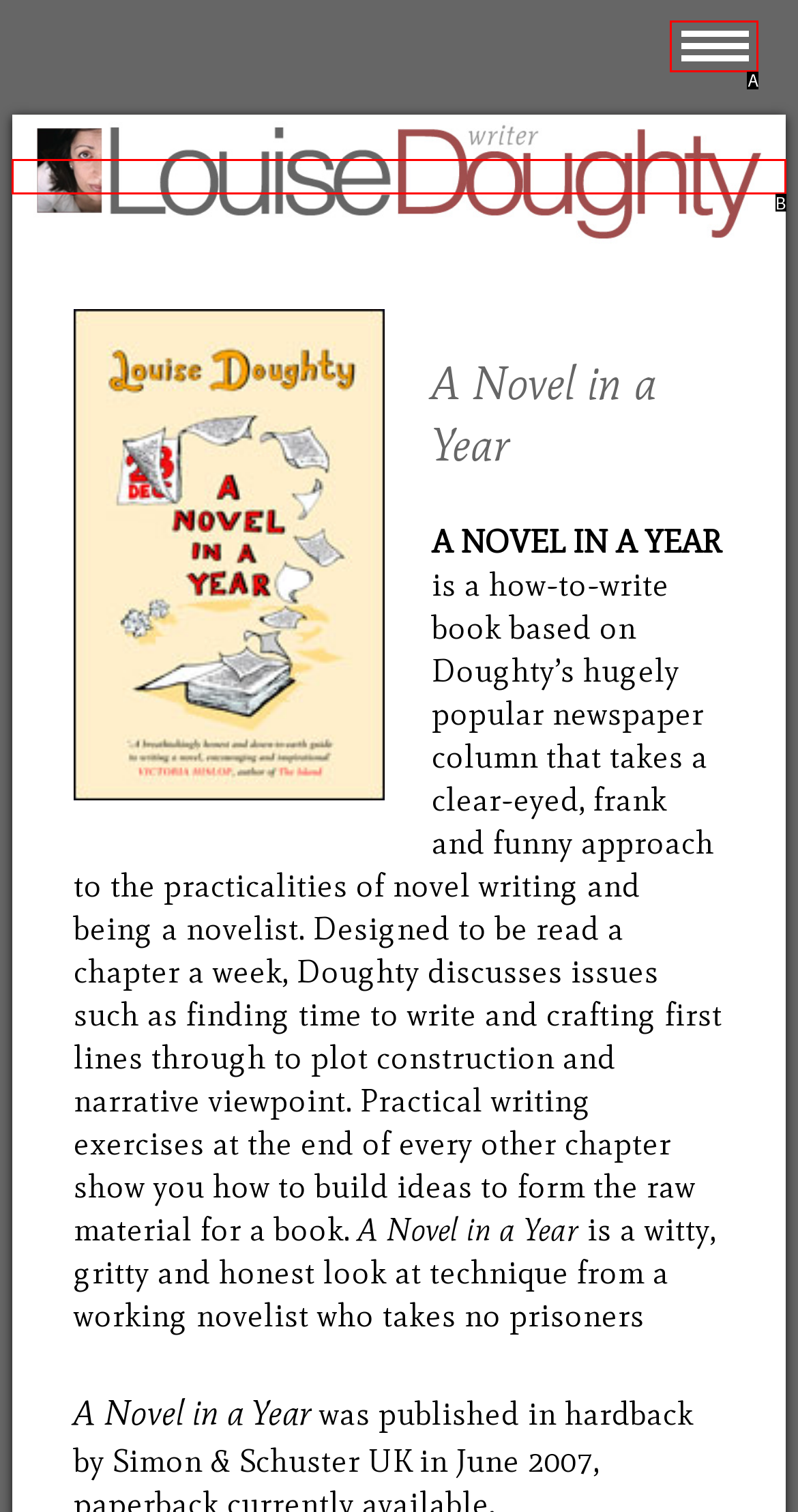Using the given description: aria-label="Responsive Menu Button", identify the HTML element that corresponds best. Answer with the letter of the correct option from the available choices.

A